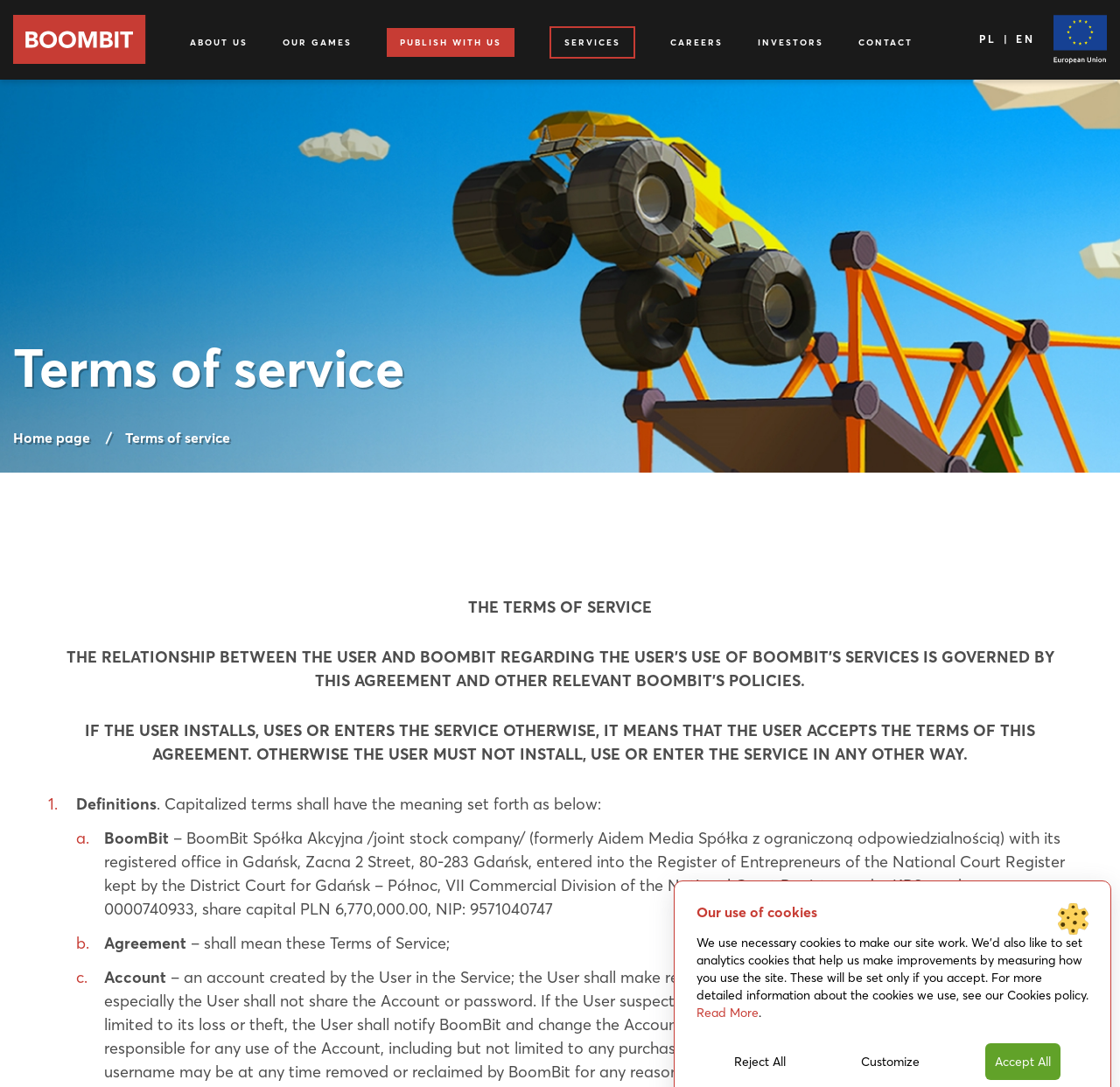Explain the webpage's design and content in an elaborate manner.

The webpage is titled "Terms of Service - BoomBit" and has a prominent logo at the top left corner. Below the logo, there is a navigation menu with links to various sections, including "ABOUT US", "OUR GAMES", "PUBLISH WITH US", "SERVICES", "CAREERS", "INVESTORS", and "CONTACT". To the right of the navigation menu, there is a language selection link with options "PL" and "EN".

The main content of the page is divided into sections, starting with a heading "Terms of service" at the top. Below the heading, there is a brief introduction to the terms of service, stating that the user's use of BoomBit's services is governed by this agreement and other relevant policies.

The next section is titled "THE TERMS OF SERVICE" and explains that by installing, using, or entering the service, the user accepts the terms of this agreement. If the user does not accept the terms, they must not install, use, or enter the service in any other way.

Following this, there is a section titled "Definitions" that explains the meaning of capitalized terms used in the agreement. This section includes definitions for "BoomBit" and "Agreement", among others.

At the bottom of the page, there is a section related to cookies, with a heading "Our use of cookies". This section explains that the site uses necessary cookies to function and would like to set analytics cookies to make improvements. There is a link to "Read More" for more detailed information about the cookies used. Below this, there are buttons to "Customize", "Reject All", or "Accept All" cookies.

Throughout the page, there are no images other than the logo and a "Cookie settings" icon. The layout is organized, with clear headings and concise text, making it easy to navigate and understand the terms of service.